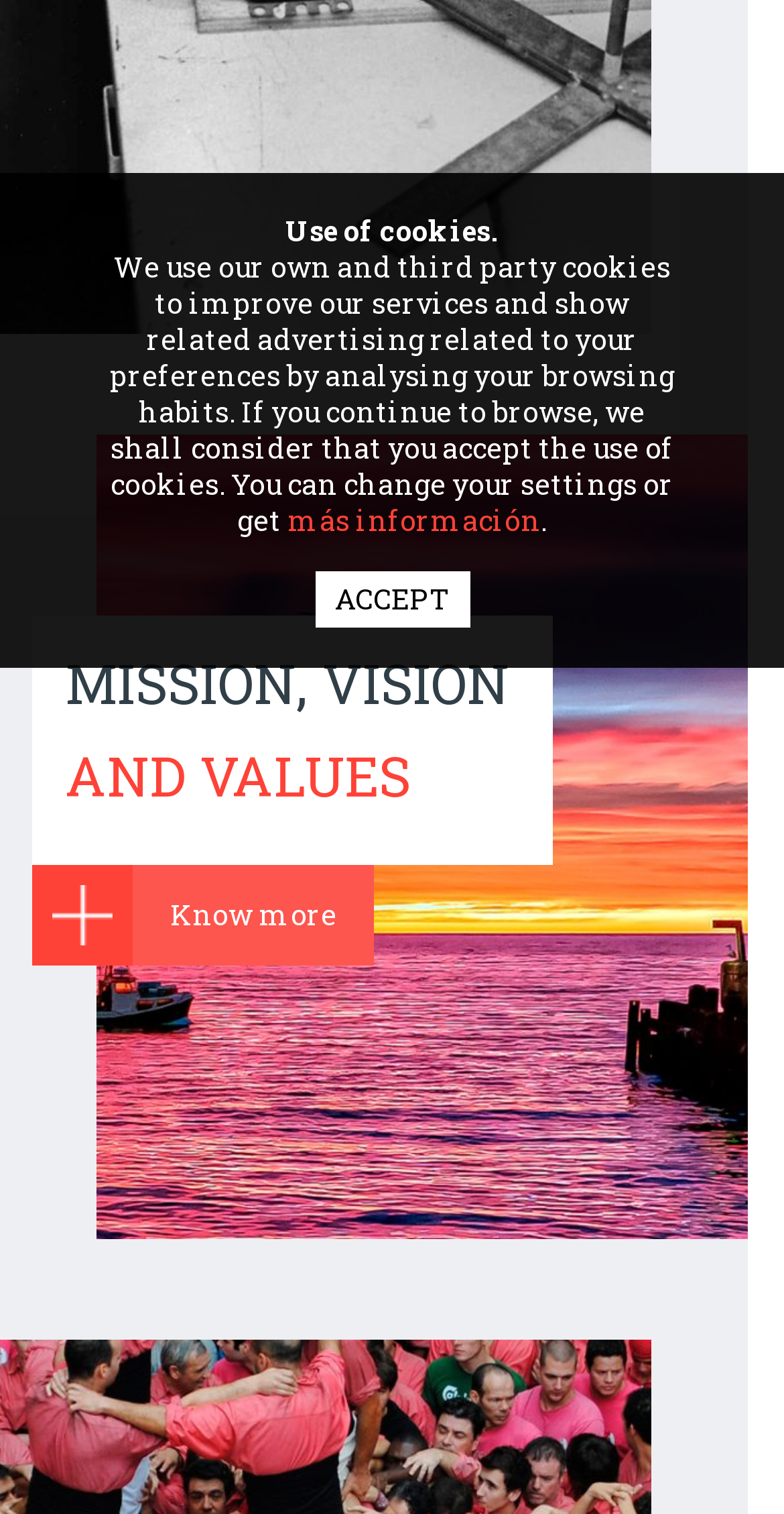Identify the bounding box coordinates for the UI element described as follows: más información. Use the format (top-left x, top-left y, bottom-right x, bottom-right y) and ensure all values are floating point numbers between 0 and 1.

[0.367, 0.331, 0.69, 0.356]